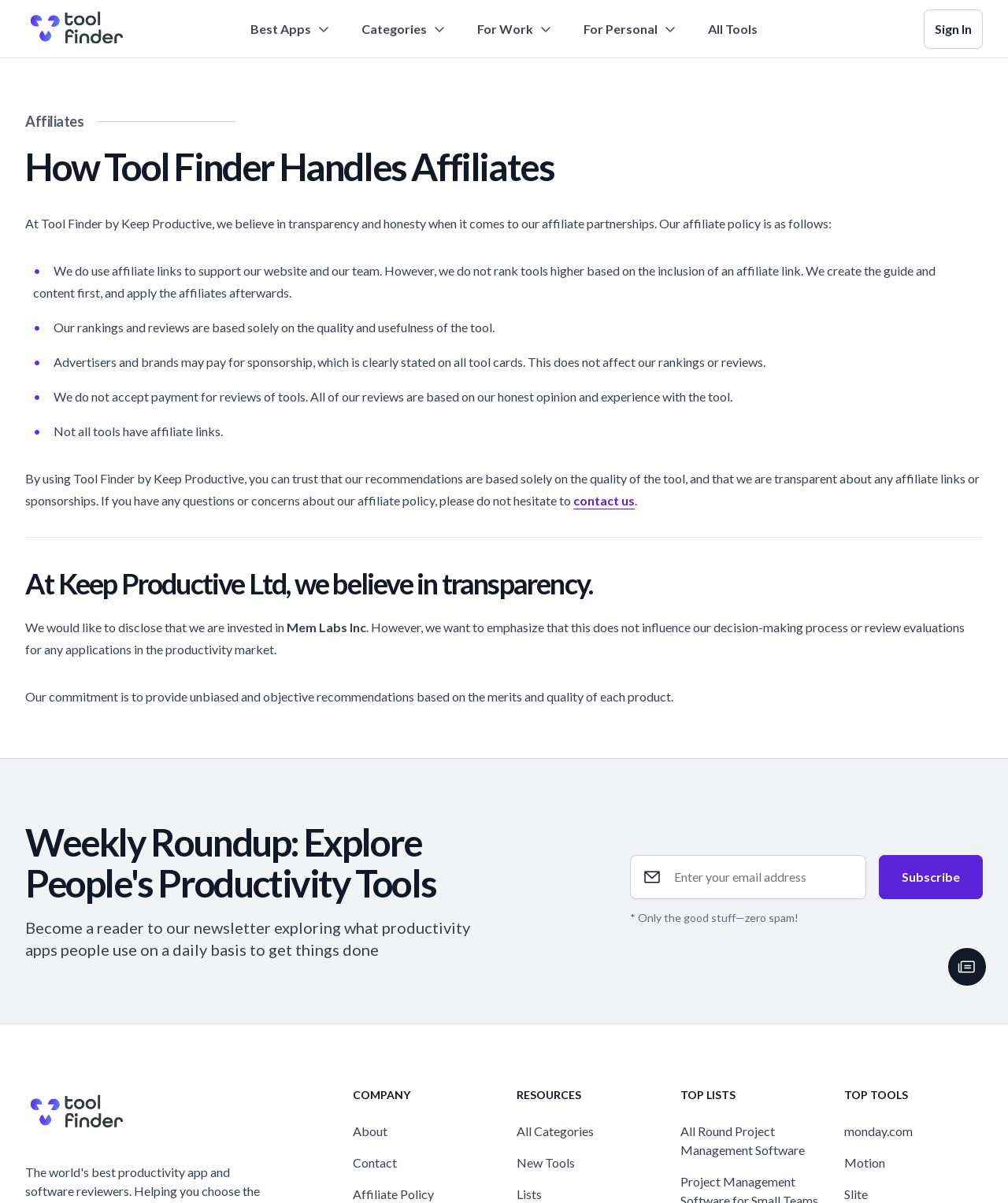Determine the bounding box coordinates for the region that must be clicked to execute the following instruction: "Click on the Sign In button".

[0.916, 0.008, 0.975, 0.04]